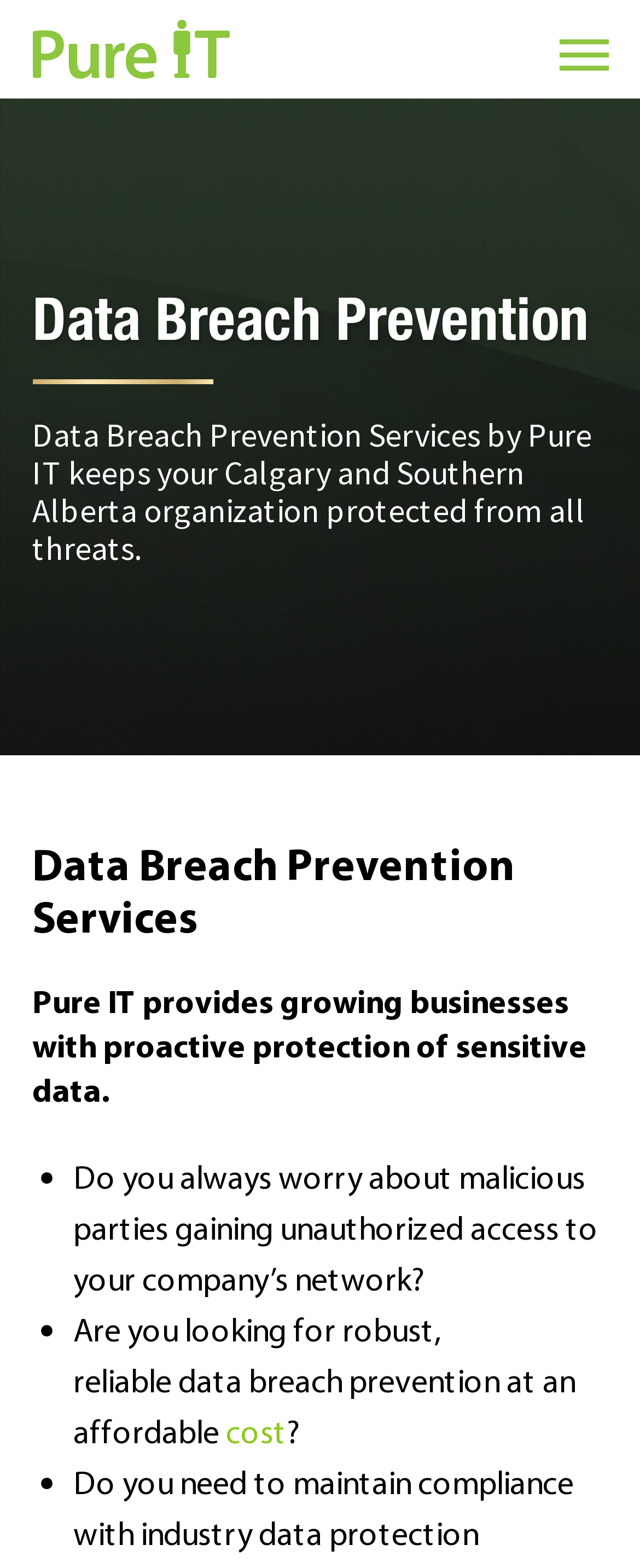What is the cost-related term mentioned on this webpage? Examine the screenshot and reply using just one word or a brief phrase.

cost